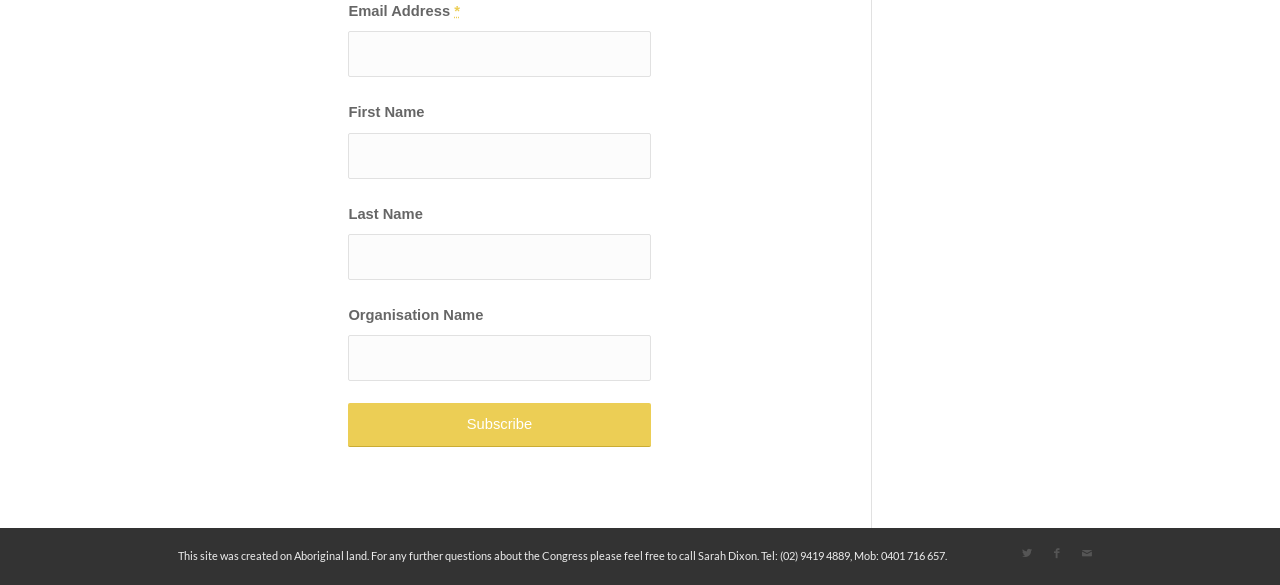Respond to the following question with a brief word or phrase:
Who can be contacted for further questions about the Congress?

Sarah Dixon